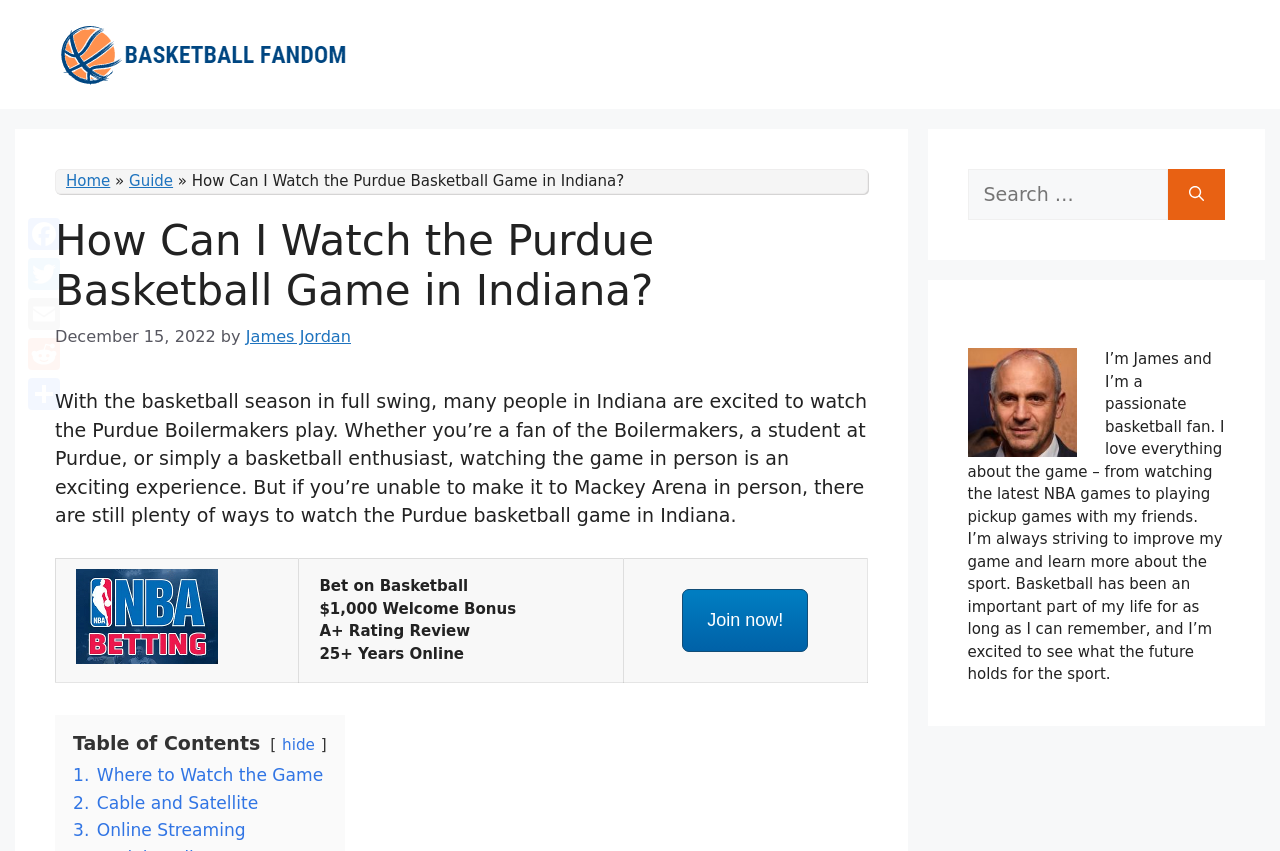What is the name of the website?
Refer to the image and give a detailed answer to the question.

I determined the name of the website by looking at the banner element at the top of the webpage, which contains the text 'Basketball Fandom'.